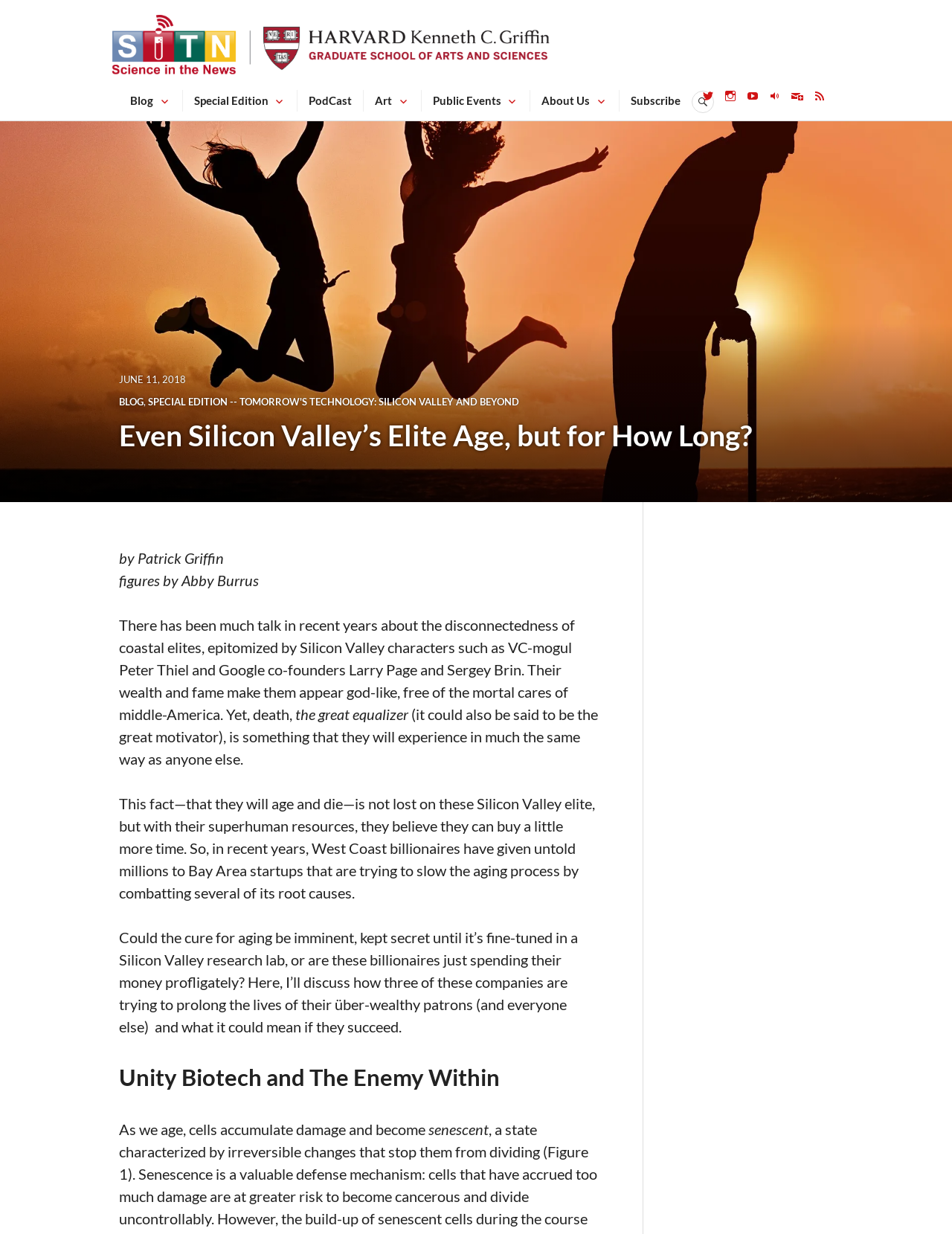Specify the bounding box coordinates of the area to click in order to follow the given instruction: "Visit the 'Science in the News' page."

[0.195, 0.007, 0.53, 0.042]